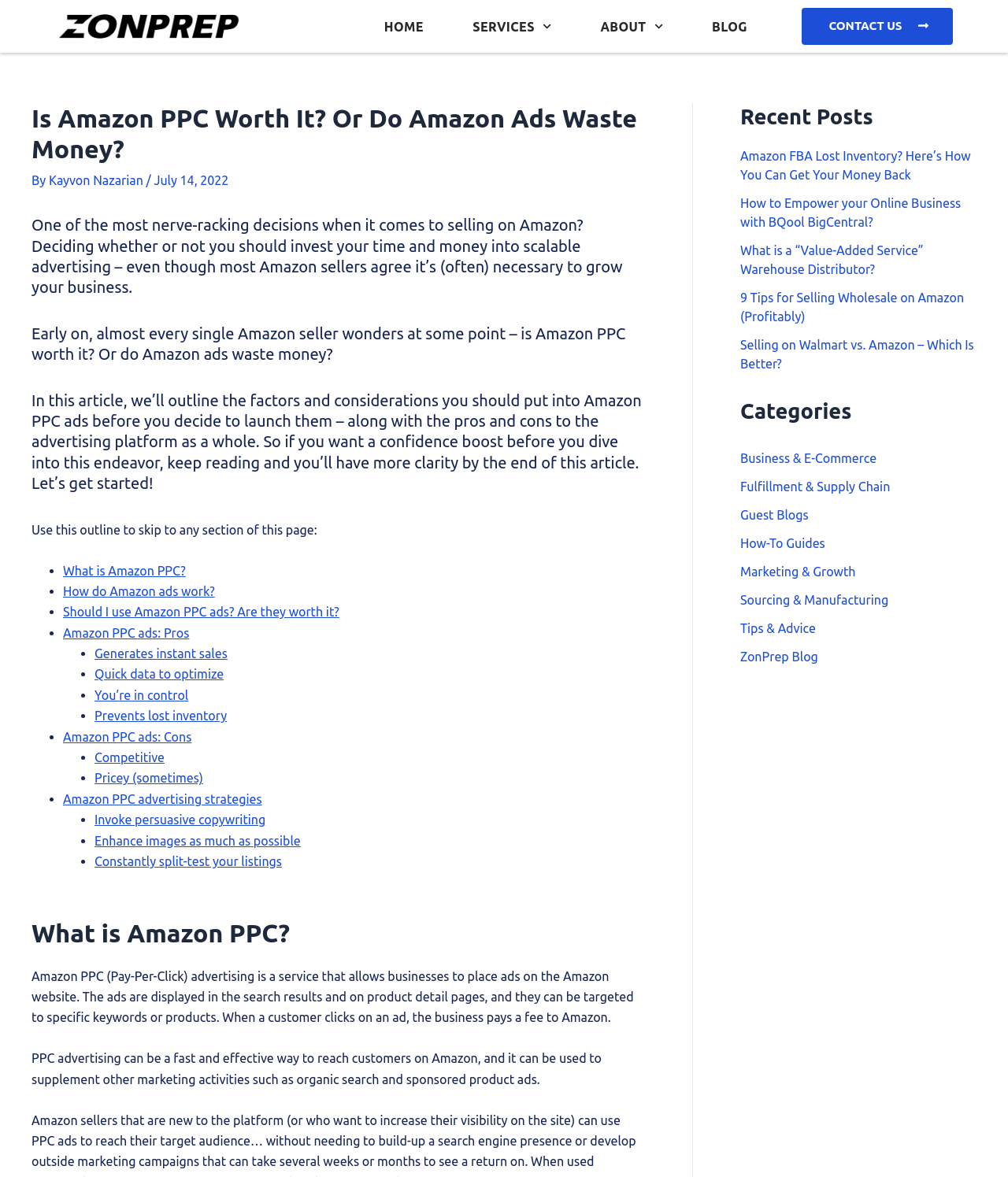Please find the bounding box for the UI element described by: "ZonPrep Blog".

[0.734, 0.552, 0.812, 0.564]